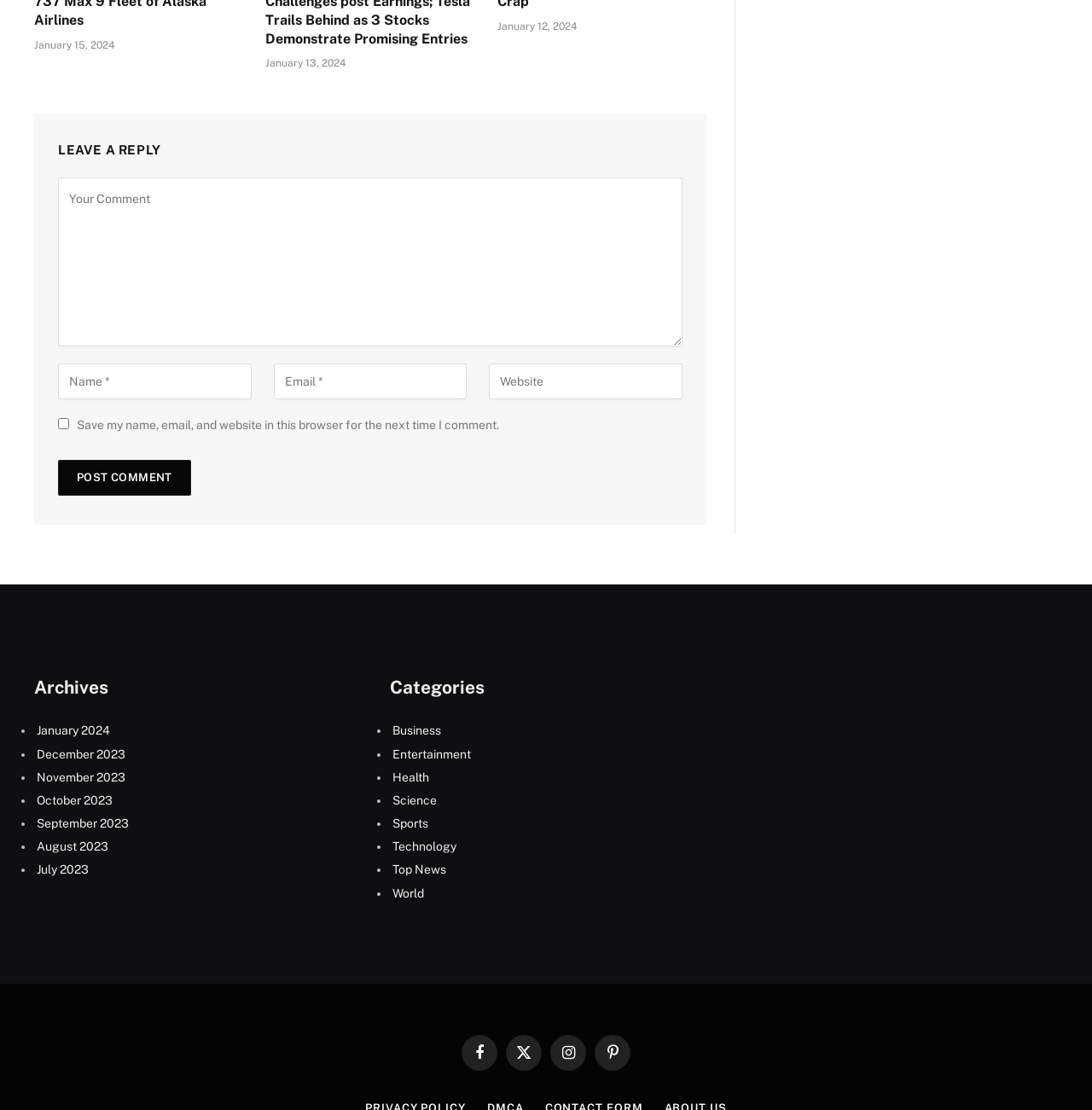Answer the following in one word or a short phrase: 
What are the categories listed on the webpage?

Business, Entertainment, etc.